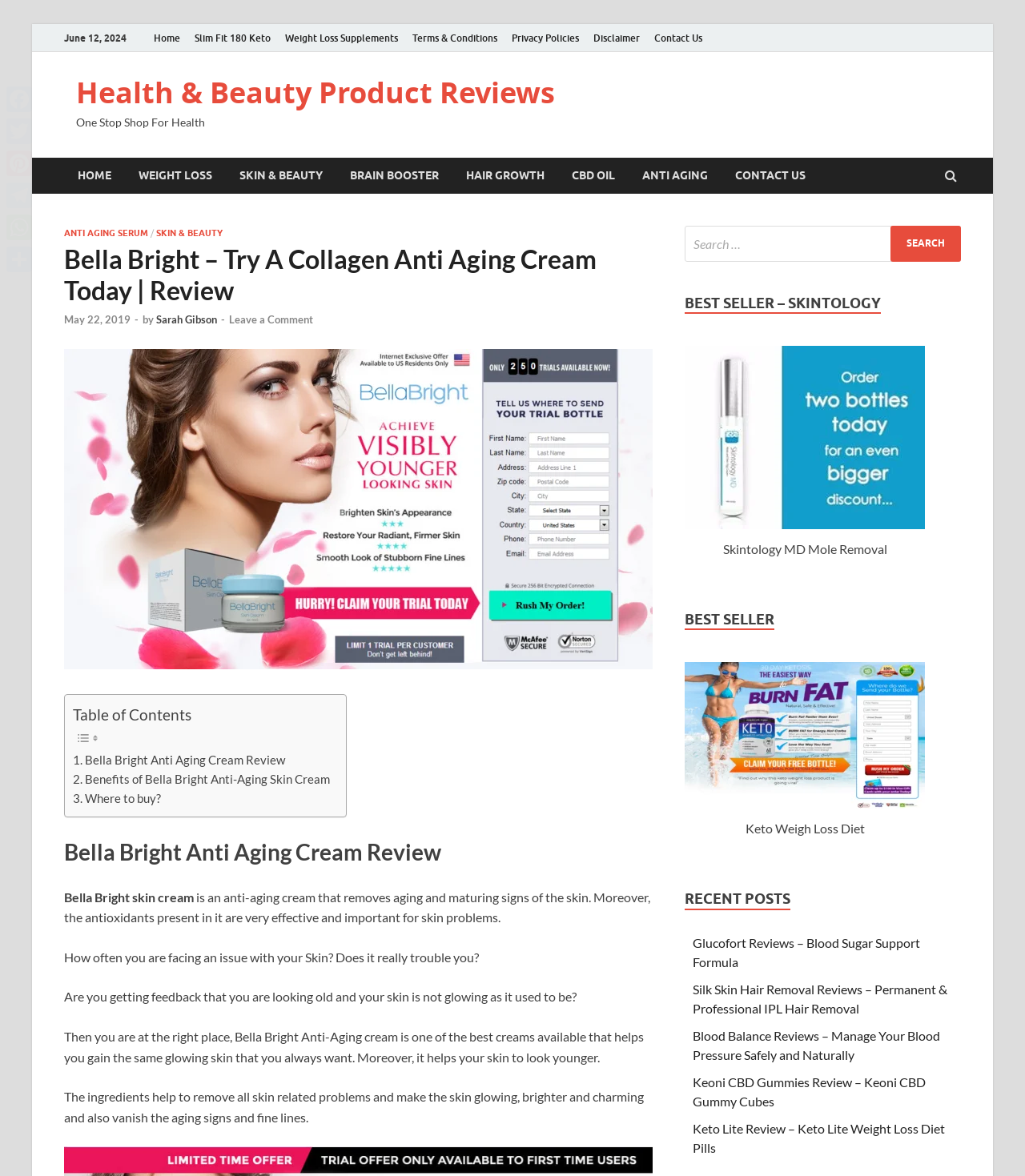Please identify the bounding box coordinates of the clickable element to fulfill the following instruction: "Check the 'BEST SELLER – SKINTOLOGY'". The coordinates should be four float numbers between 0 and 1, i.e., [left, top, right, bottom].

[0.668, 0.25, 0.859, 0.267]